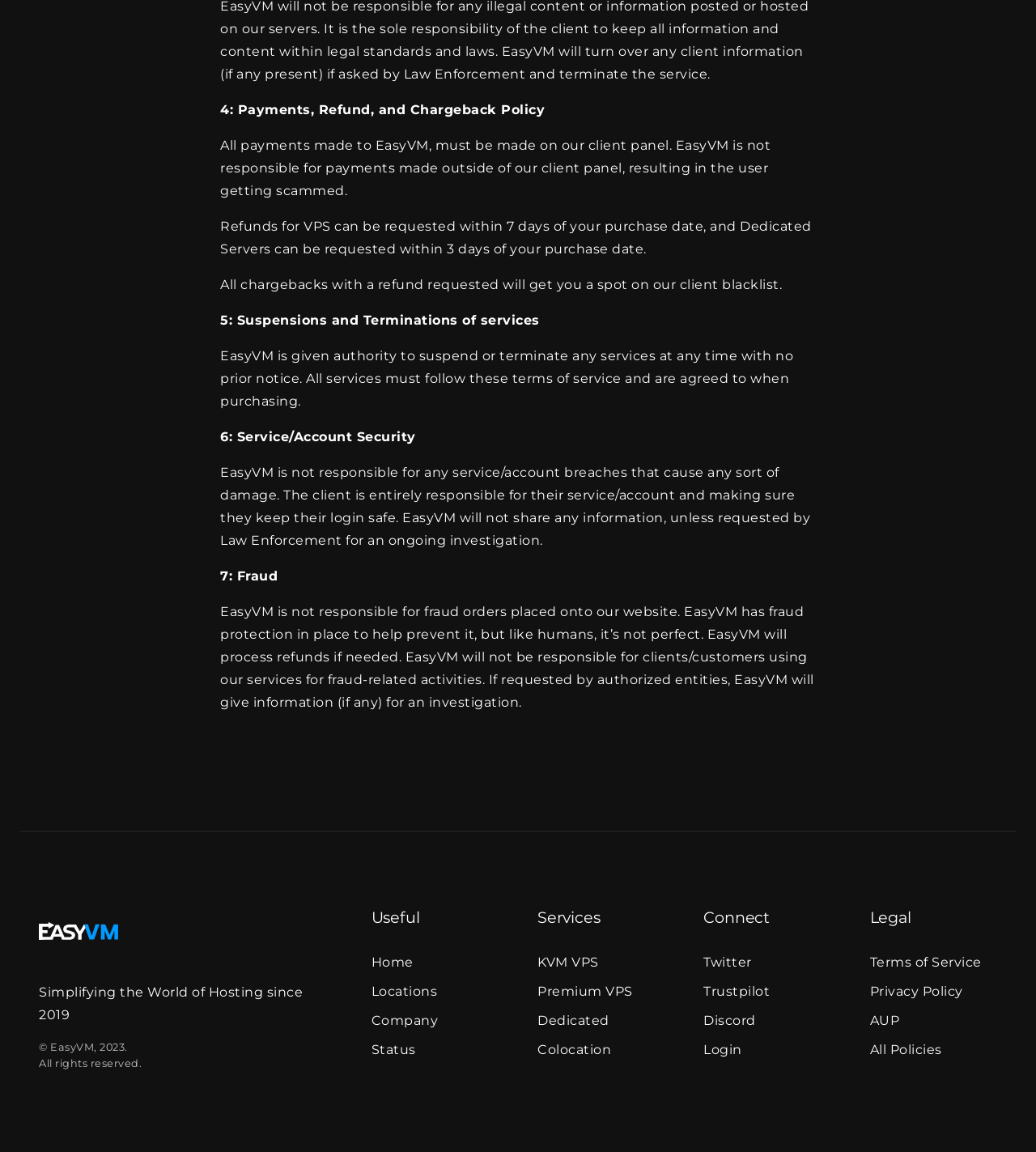Please give a one-word or short phrase response to the following question: 
What is EasyVM's responsibility in case of service/account breaches?

Not responsible